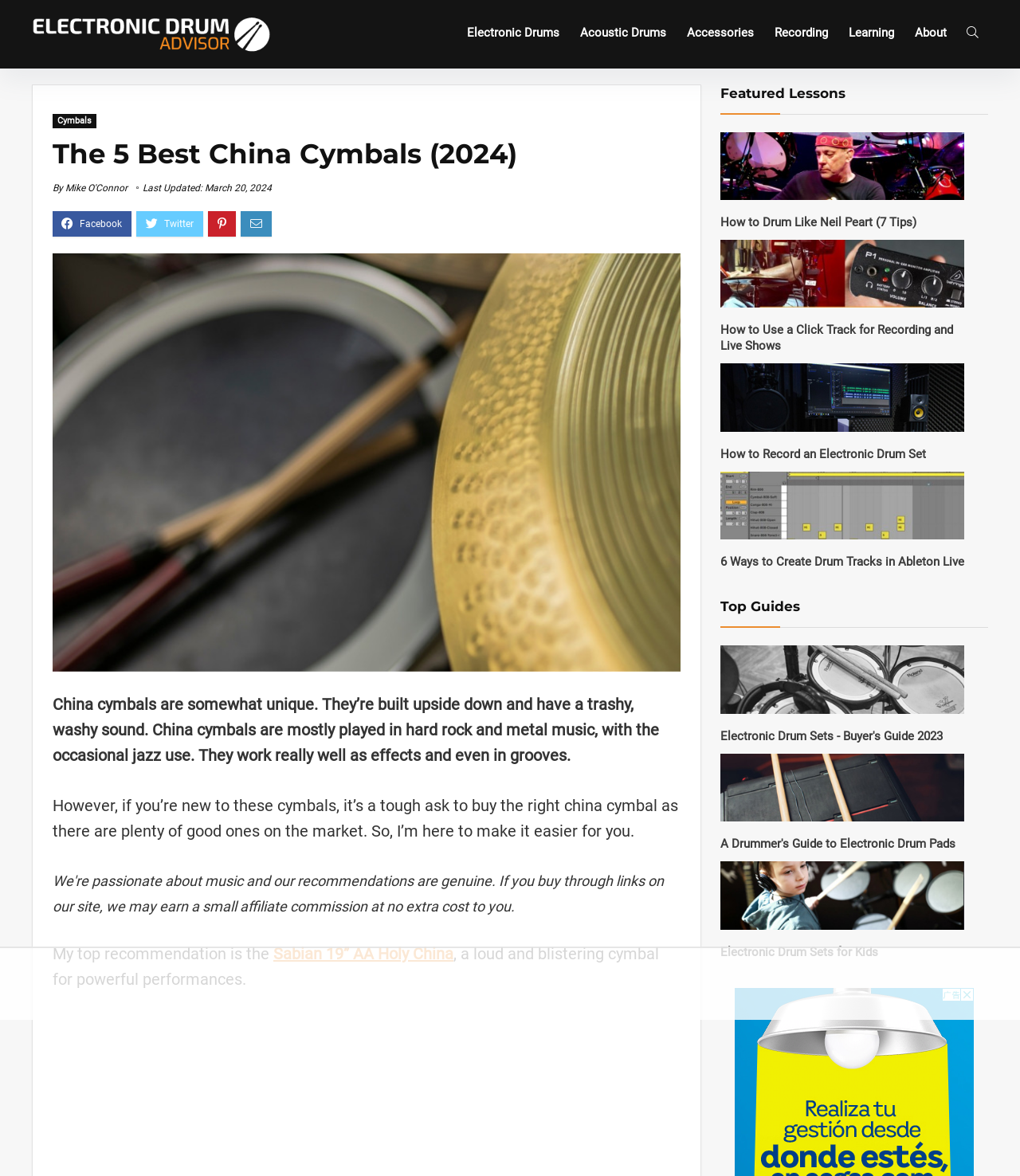What is the top recommended China cymbal?
Kindly offer a comprehensive and detailed response to the question.

According to the webpage, the top recommended China cymbal is the Sabian 19” AA Holy China, which is described as a loud and blistering cymbal for powerful performances.